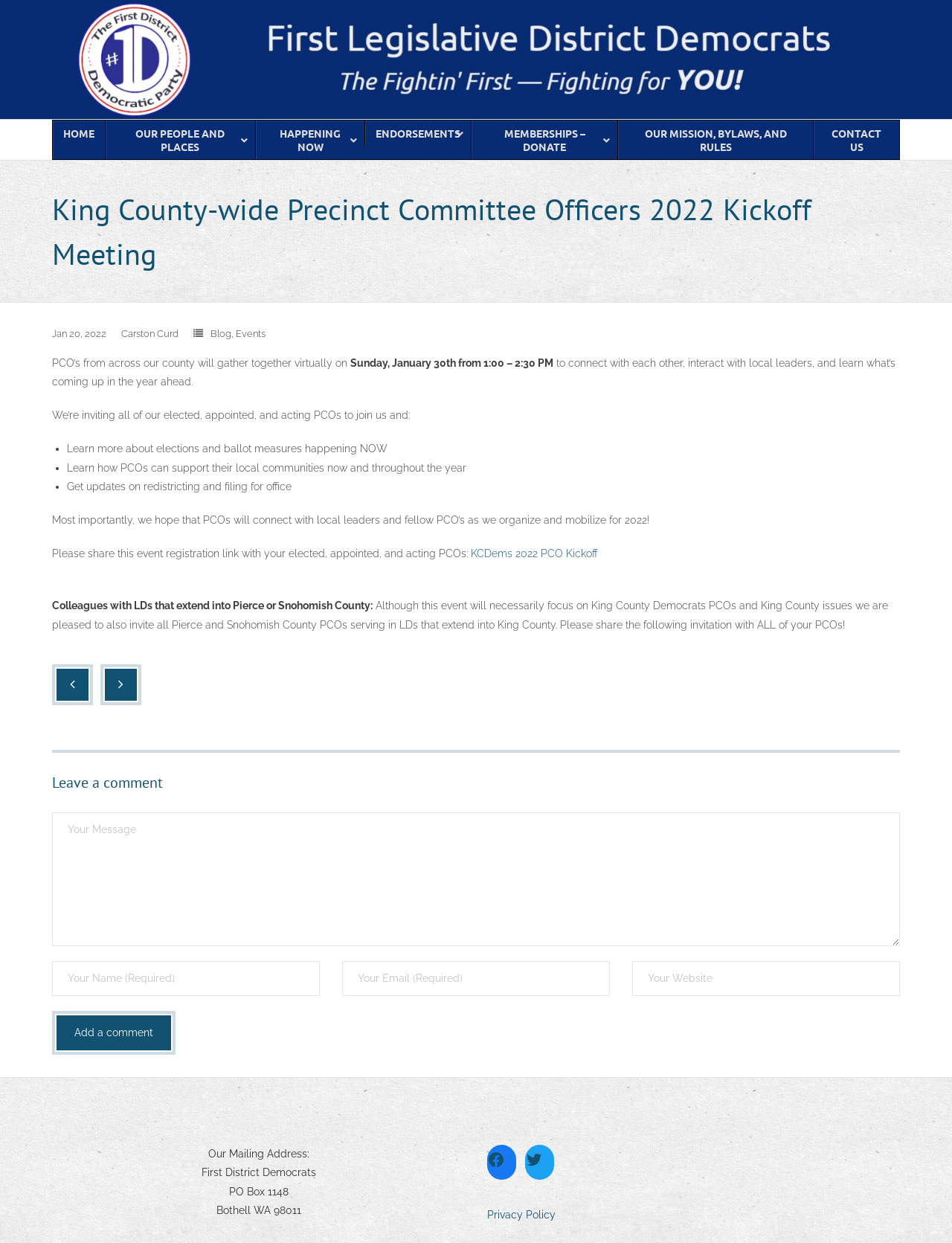Find the bounding box coordinates of the element to click in order to complete the given instruction: "Leave a comment."

[0.055, 0.623, 0.945, 0.635]